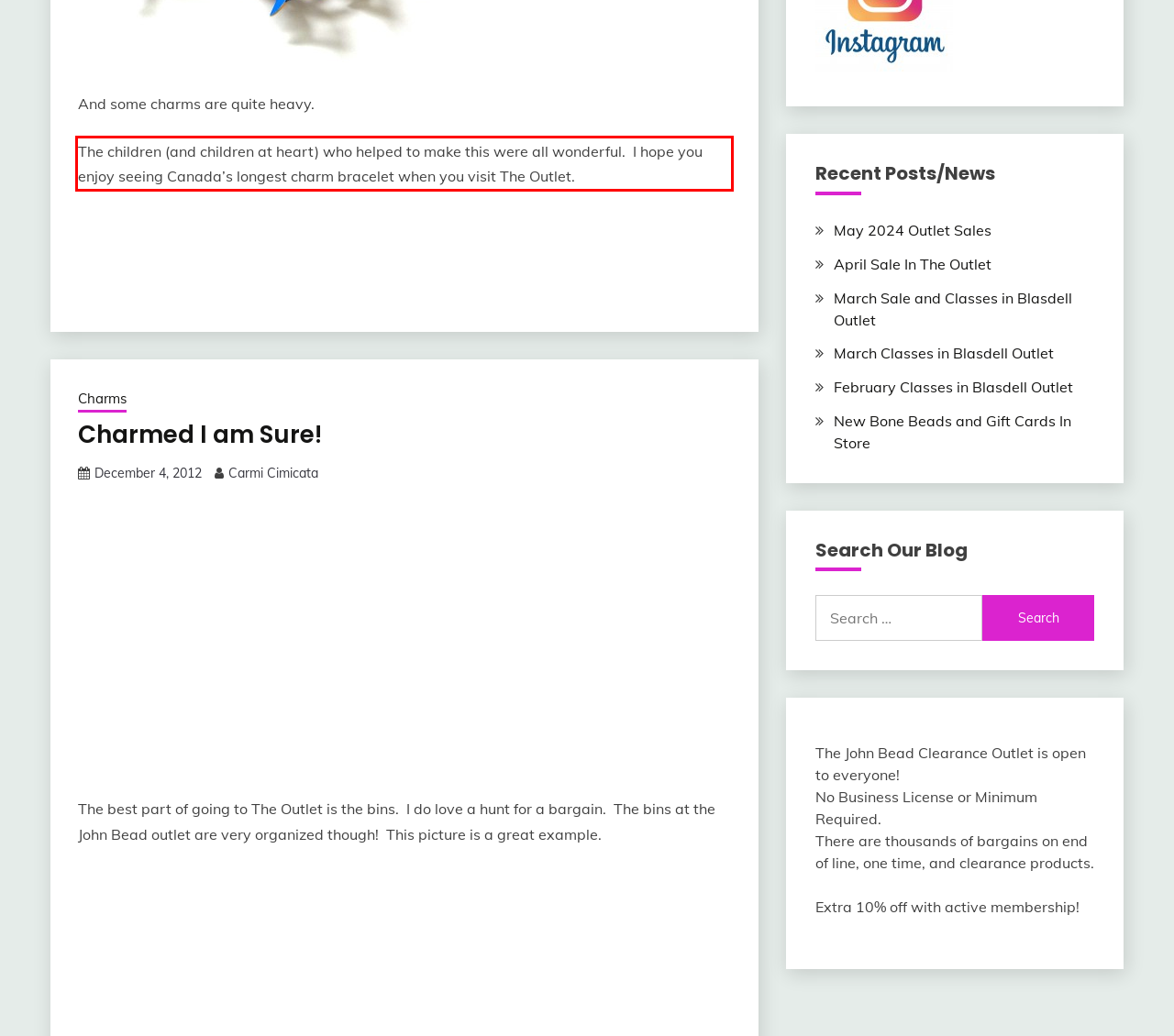By examining the provided screenshot of a webpage, recognize the text within the red bounding box and generate its text content.

The children (and children at heart) who helped to make this were all wonderful. I hope you enjoy seeing Canada’s longest charm bracelet when you visit The Outlet.